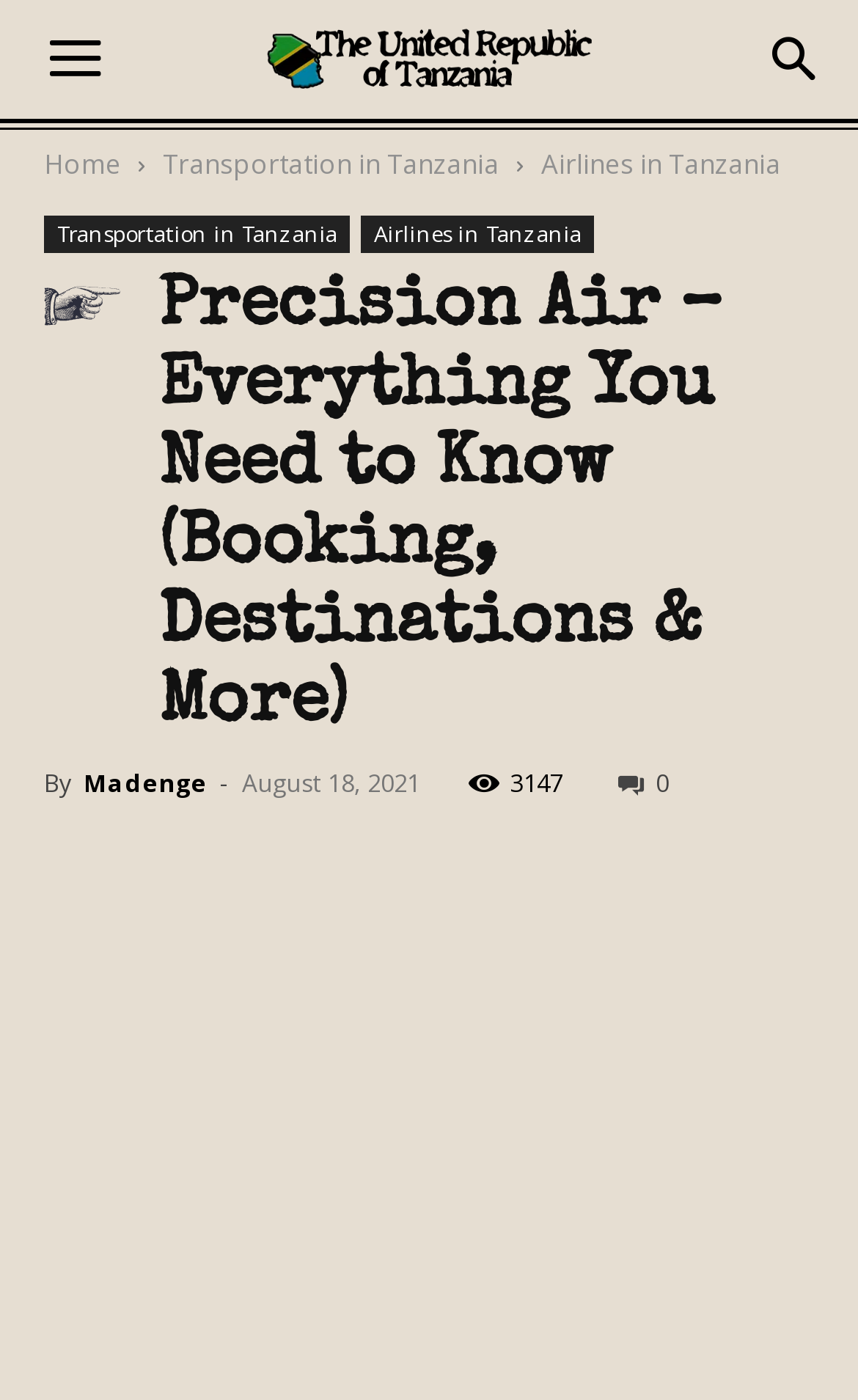Determine the bounding box coordinates for the UI element matching this description: "Transportation in Tanzania".

[0.19, 0.104, 0.582, 0.13]